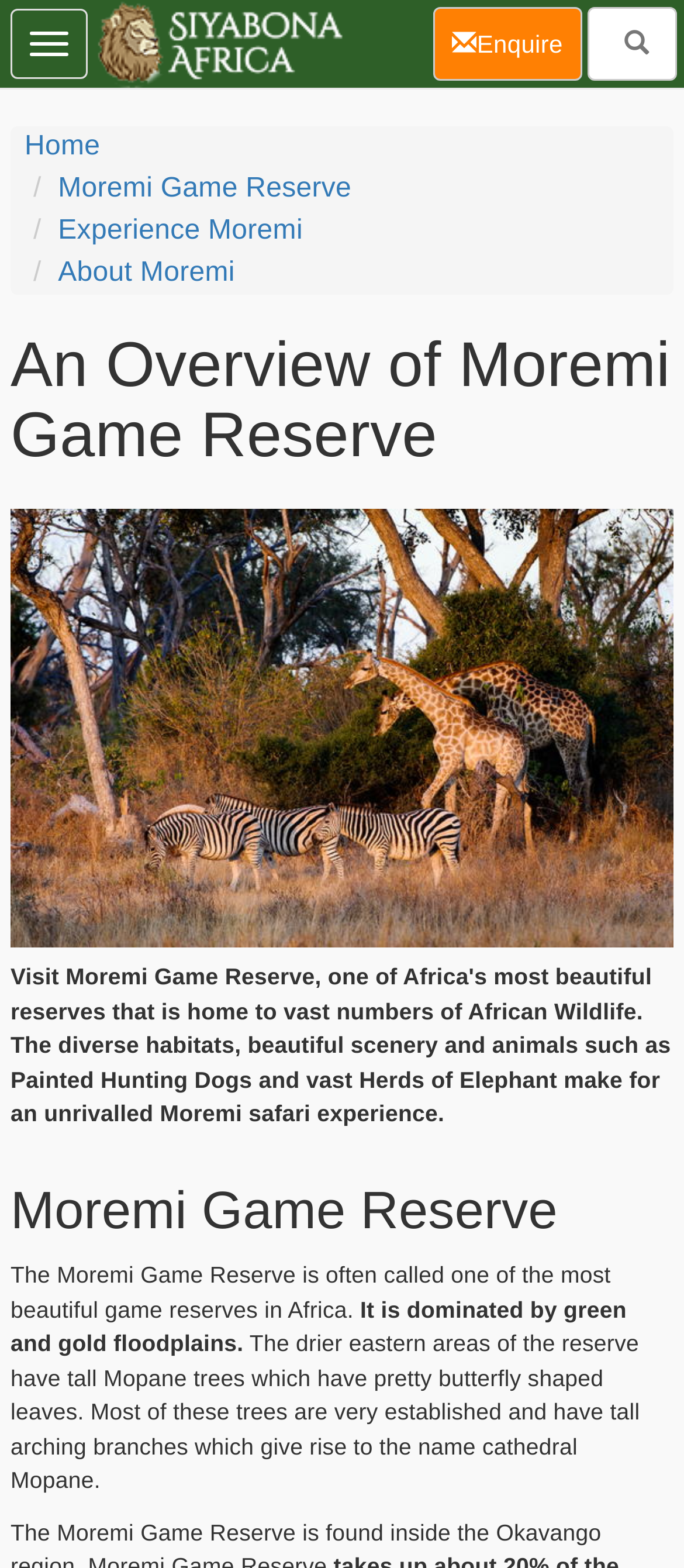What type of trees are found in the drier eastern areas of the reserve?
Refer to the image and answer the question using a single word or phrase.

Mopane trees